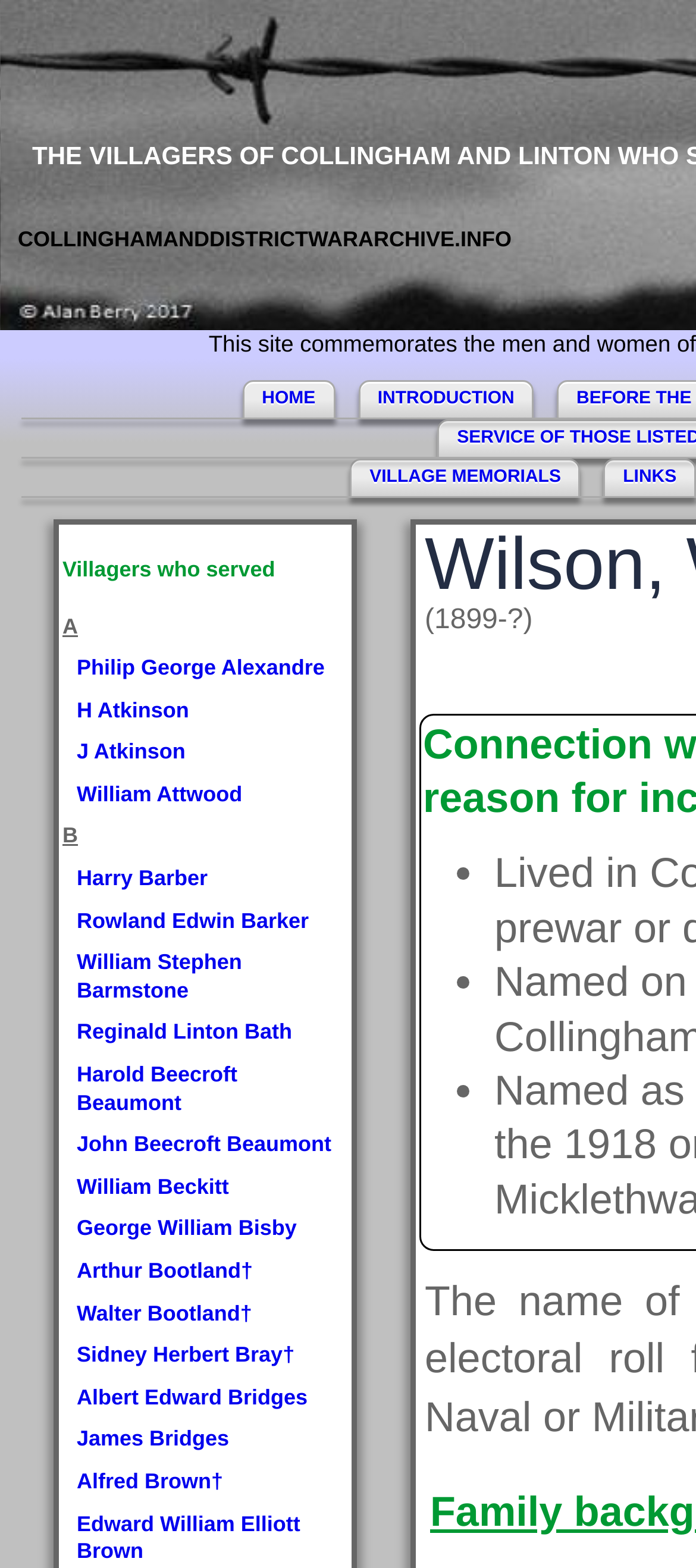Provide a short answer using a single word or phrase for the following question: 
How many links are there under 'Villagers who served'?

Multiple